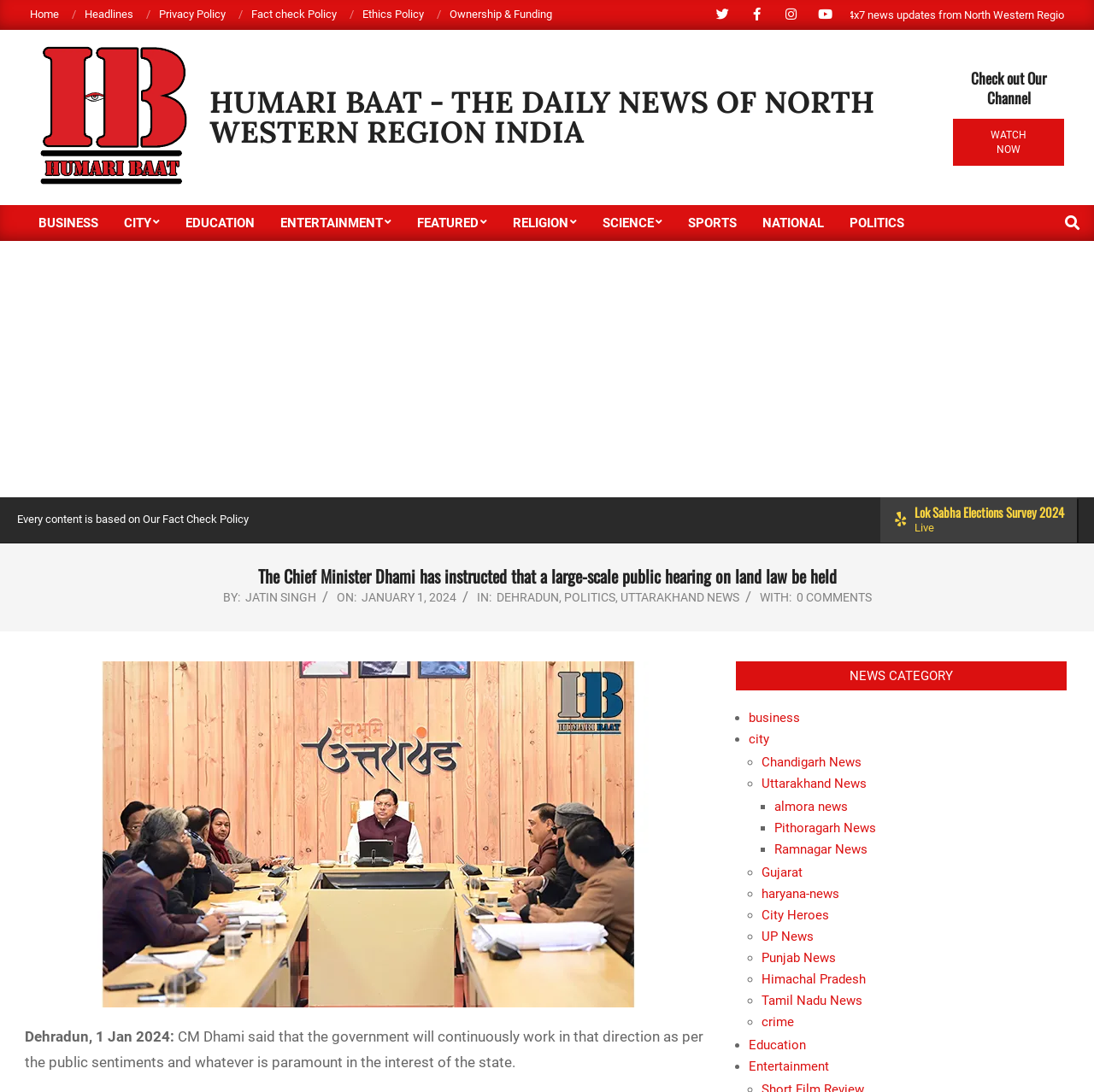Can you provide the bounding box coordinates for the element that should be clicked to implement the instruction: "Read the news about Dehradun"?

[0.454, 0.541, 0.511, 0.553]